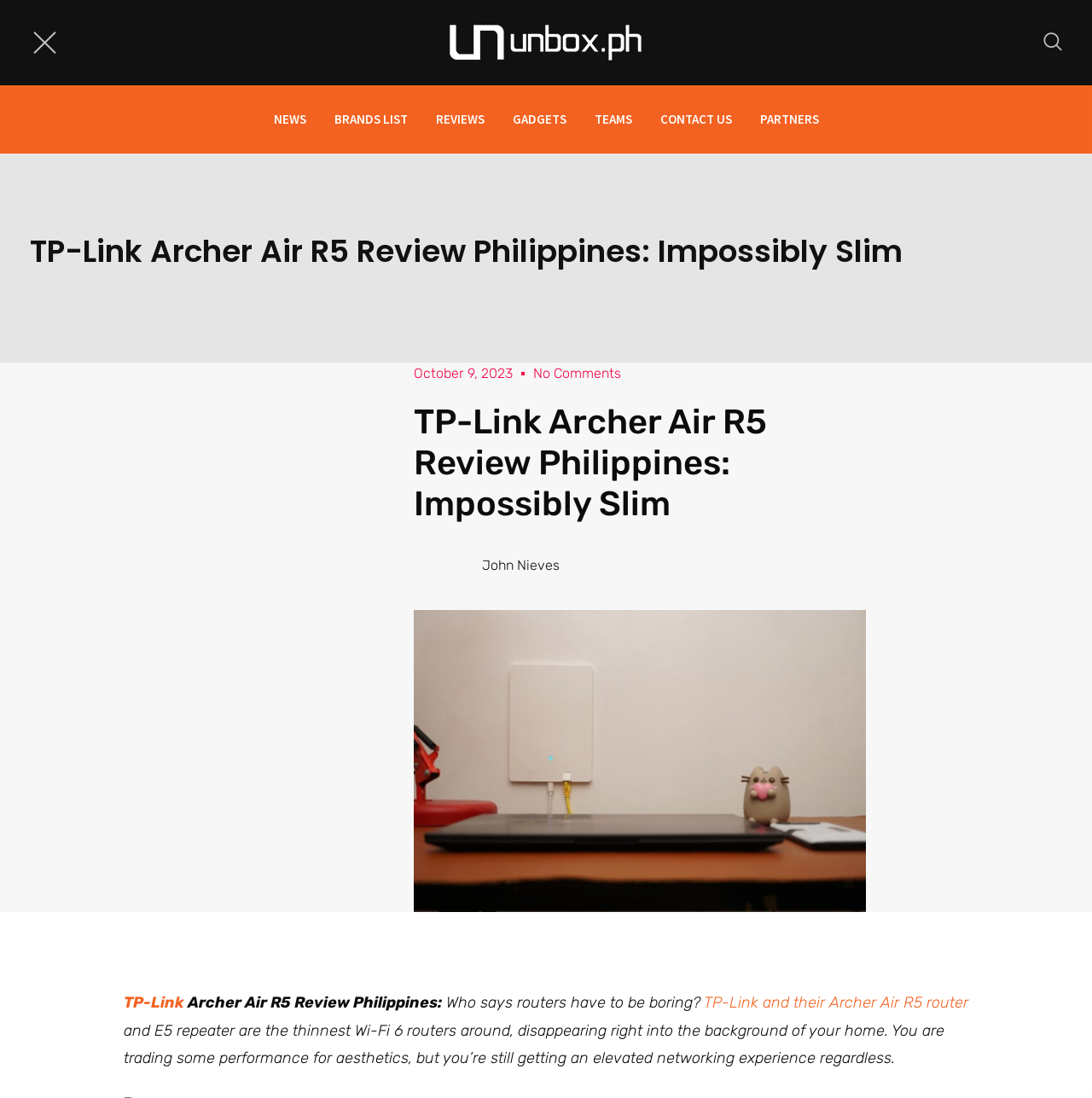Identify the bounding box for the UI element that is described as follows: "Brands list".

[0.294, 0.078, 0.385, 0.14]